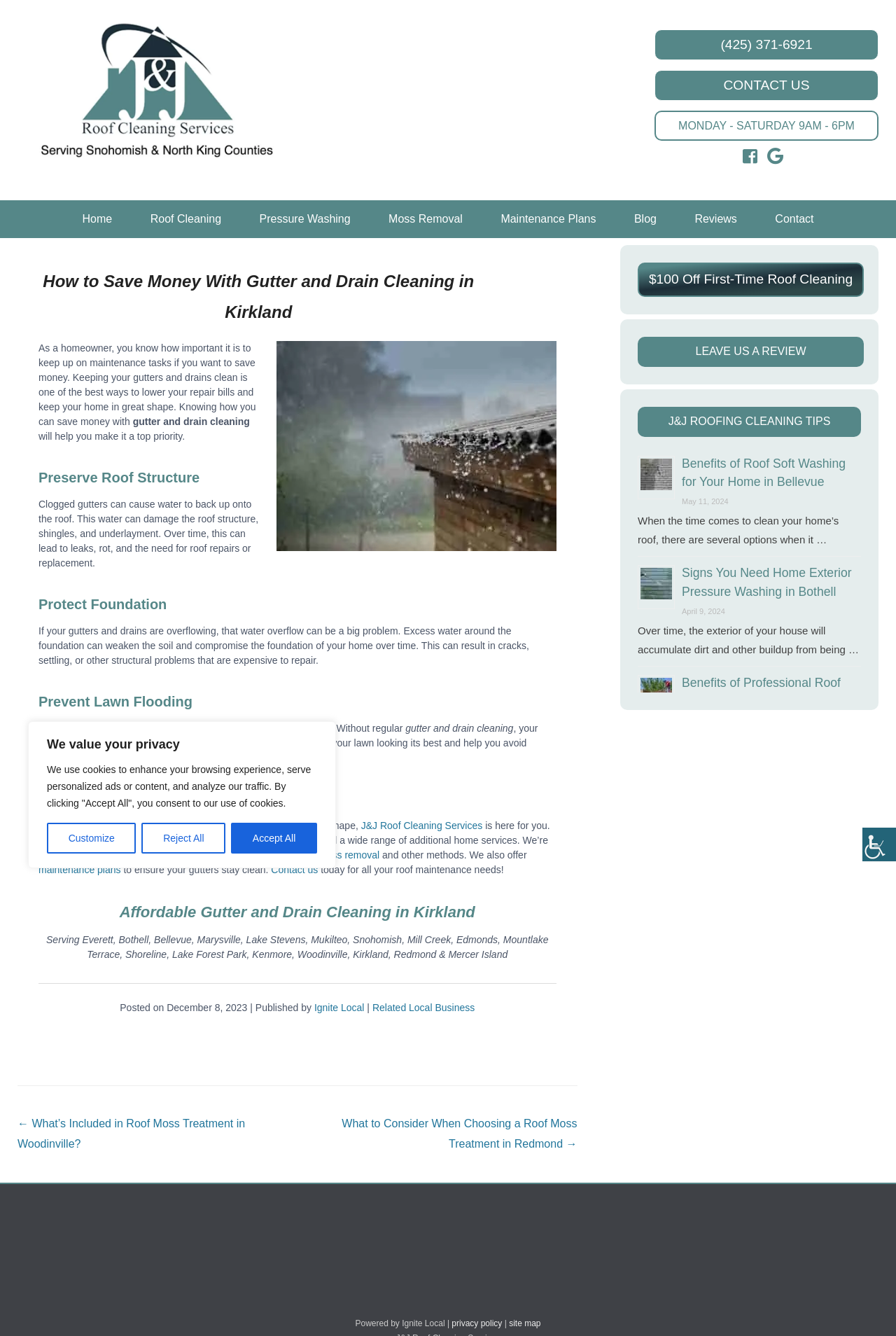Locate the bounding box coordinates of the element to click to perform the following action: 'Learn about 'Benefits of Roof Soft Washing for Your Home in Bellevue''. The coordinates should be given as four float values between 0 and 1, in the form of [left, top, right, bottom].

[0.712, 0.34, 0.961, 0.368]